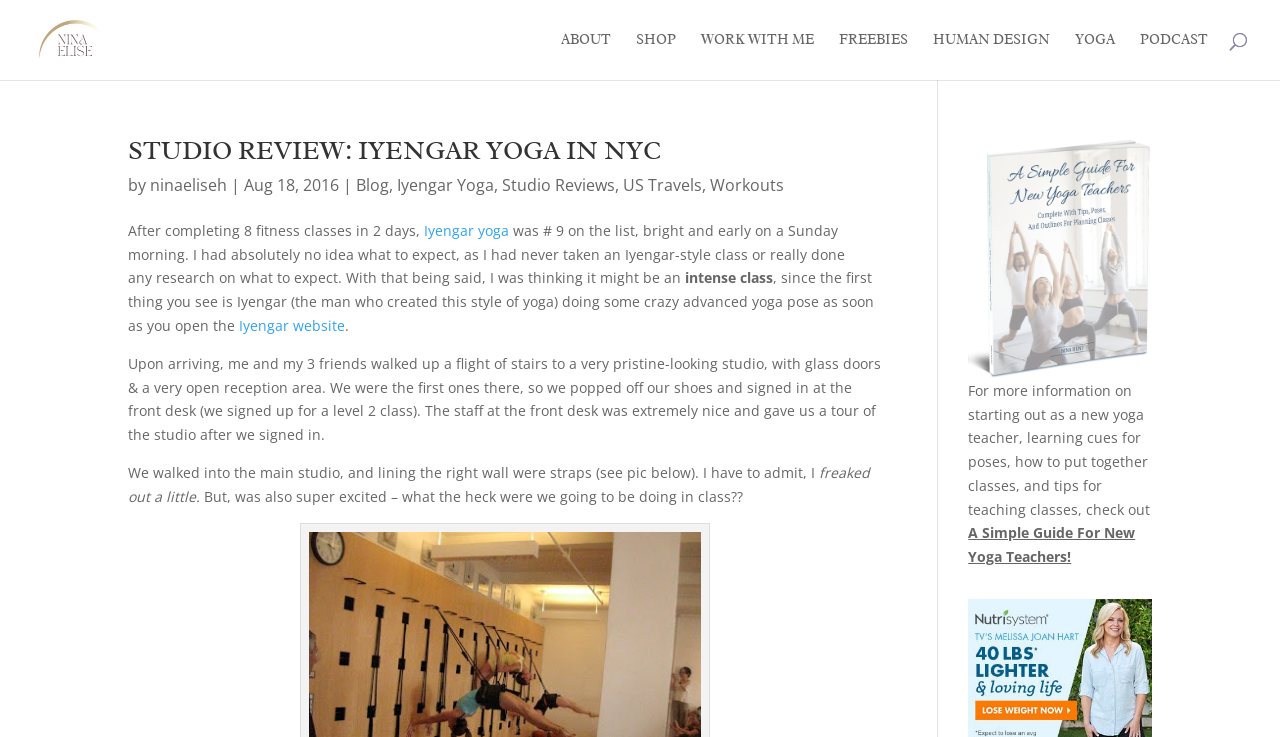What is the topic of the guide mentioned at the bottom of the webpage?
Using the image as a reference, give a one-word or short phrase answer.

A Simple Guide For New Yoga Teachers